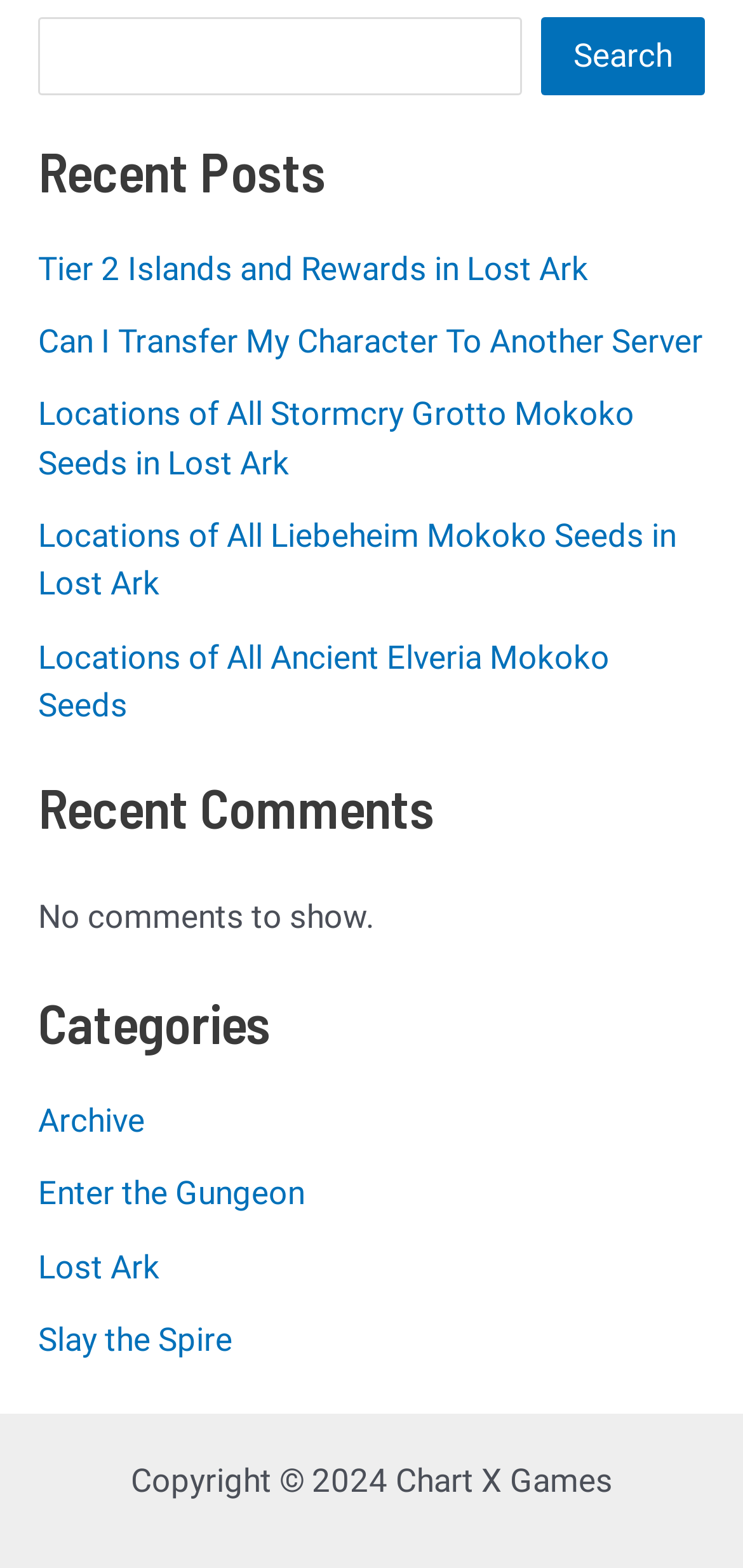Please identify the bounding box coordinates of the area that needs to be clicked to follow this instruction: "Search for something".

[0.051, 0.011, 0.703, 0.06]